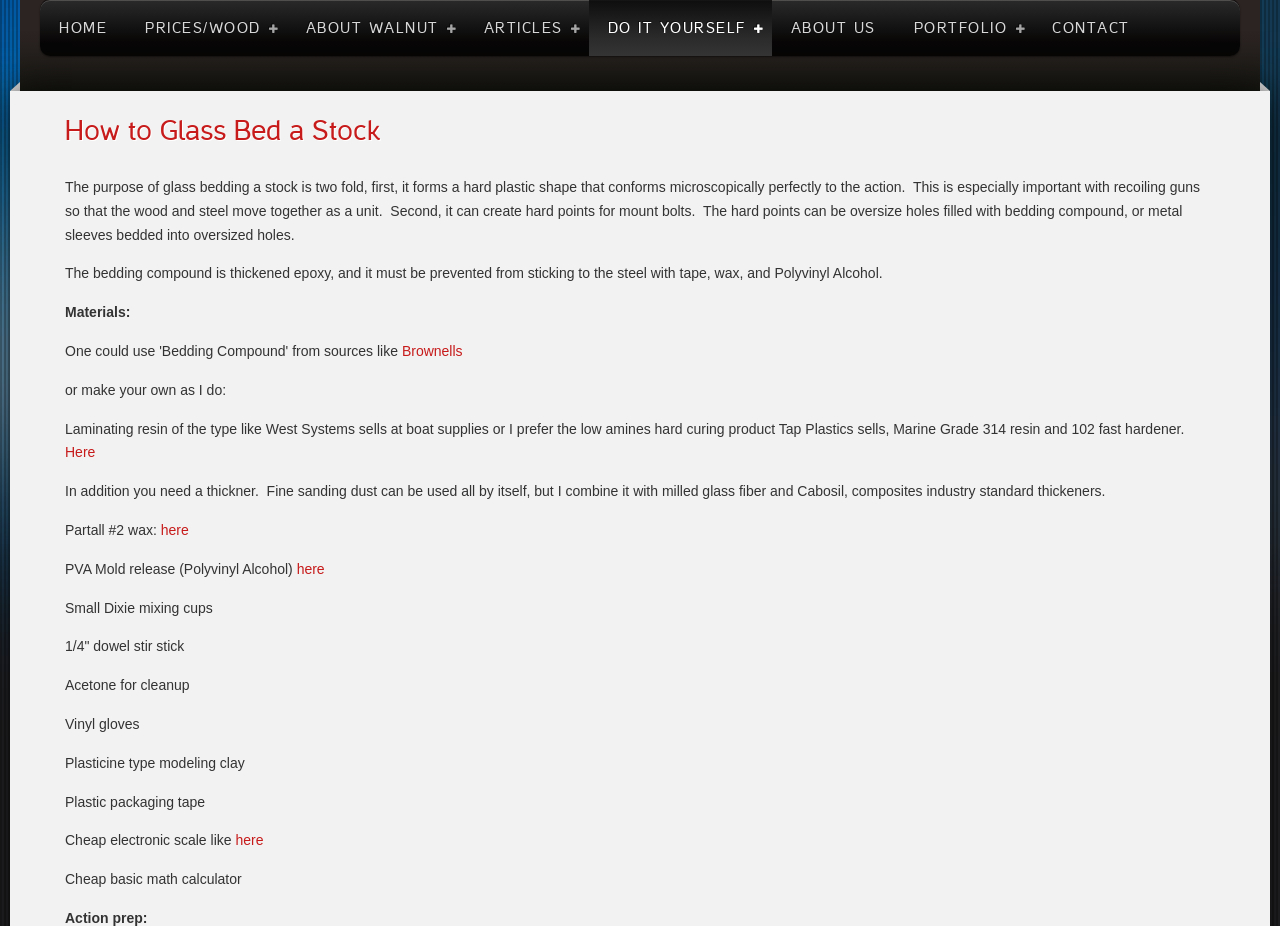Locate the bounding box coordinates of the region to be clicked to comply with the following instruction: "Go to the CONTACT page". The coordinates must be four float numbers between 0 and 1, in the form [left, top, right, bottom].

[0.807, 0.0, 0.897, 0.06]